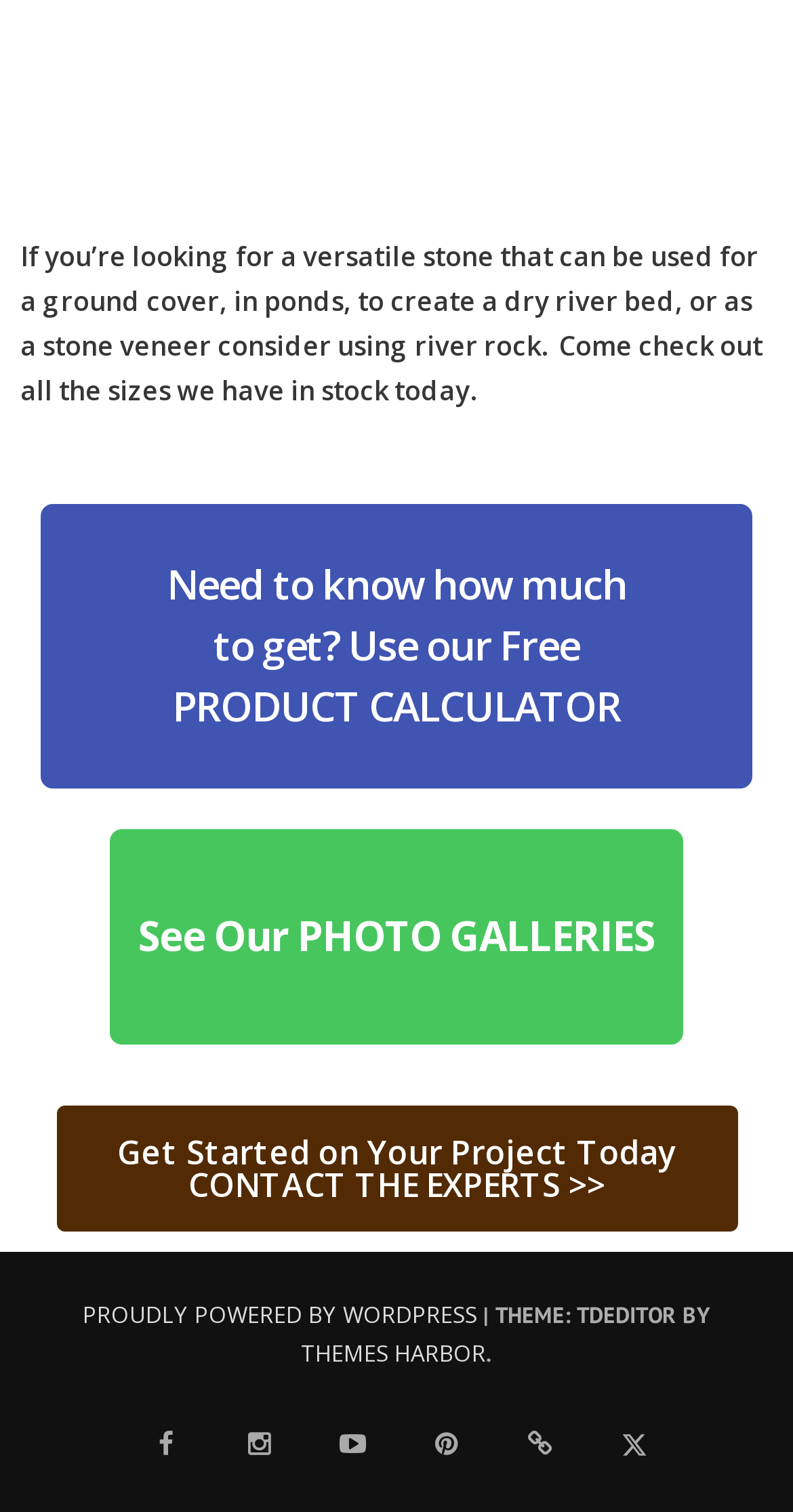Bounding box coordinates are given in the format (top-left x, top-left y, bottom-right x, bottom-right y). All values should be floating point numbers between 0 and 1. Provide the bounding box coordinate for the UI element described as: Pinterest

[0.512, 0.929, 0.614, 0.982]